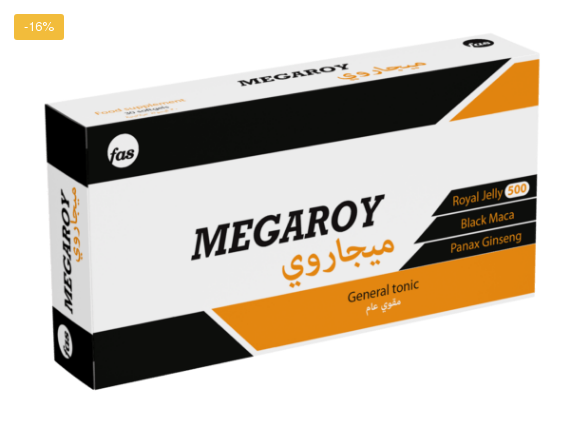Generate a comprehensive description of the image.

The image showcases the packaging of "MEGAROY General Tonic," a product designed to enhance sexual desire and overall vitality. The box features a sleek design with a white background, bold black lettering, and vibrant orange accents. Key ingredients highlighted include Royal Jelly (500 mg), Black Maca, and Panax Ginseng, emphasizing the product's natural composition aimed at boosting libido. A notable "-16%" discount tag is displayed in the upper left corner, indicating savings for potential customers. The brand name "MEGAROY," also presented in Arabic, reflects its cultural appeal, making it suitable for diverse markets.